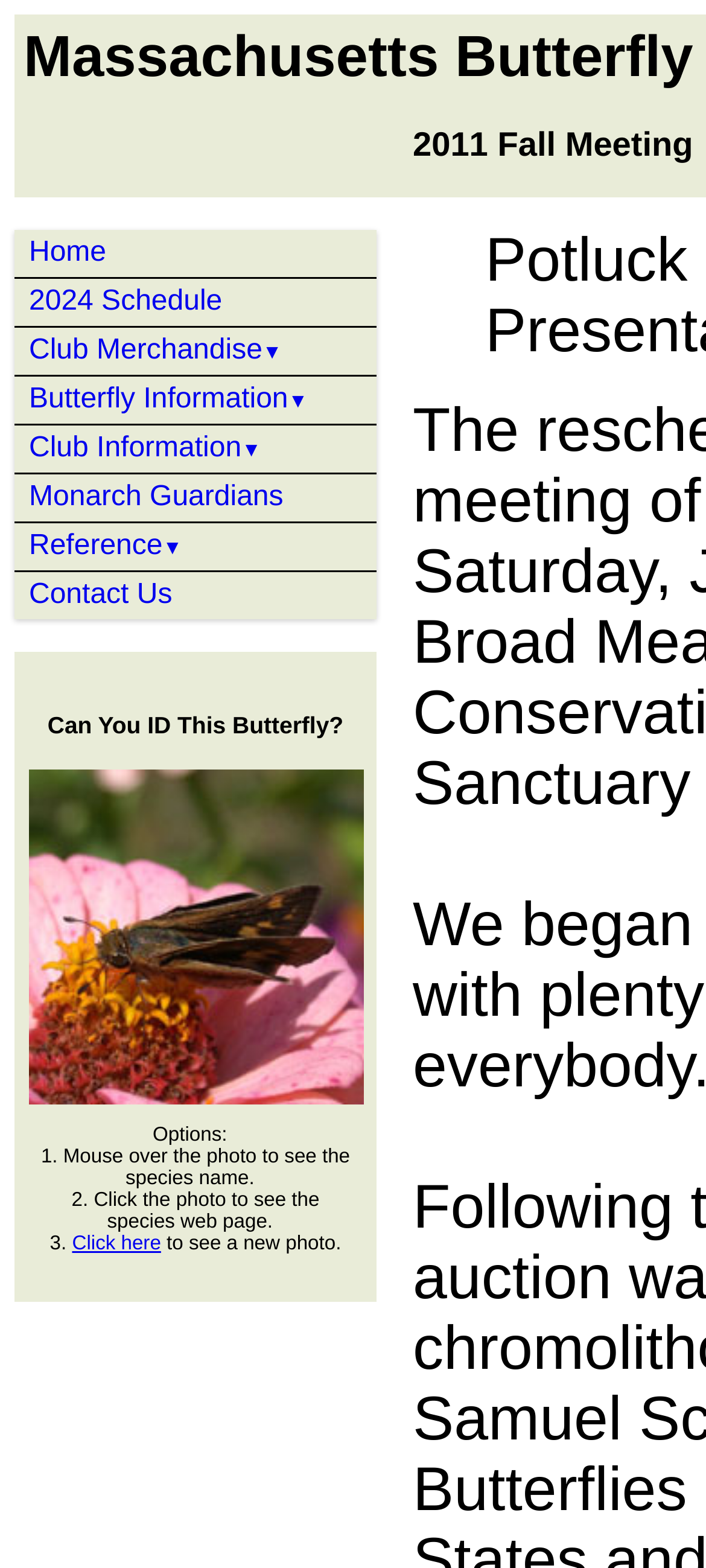Extract the bounding box coordinates of the UI element described by: "Report Your Sightings". The coordinates should include four float numbers ranging from 0 to 1, e.g., [left, top, right, bottom].

[0.154, 0.437, 0.656, 0.458]